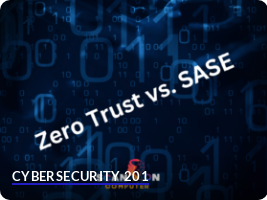Answer this question using a single word or a brief phrase:
What elements are present in the abstract background?

Binary code elements